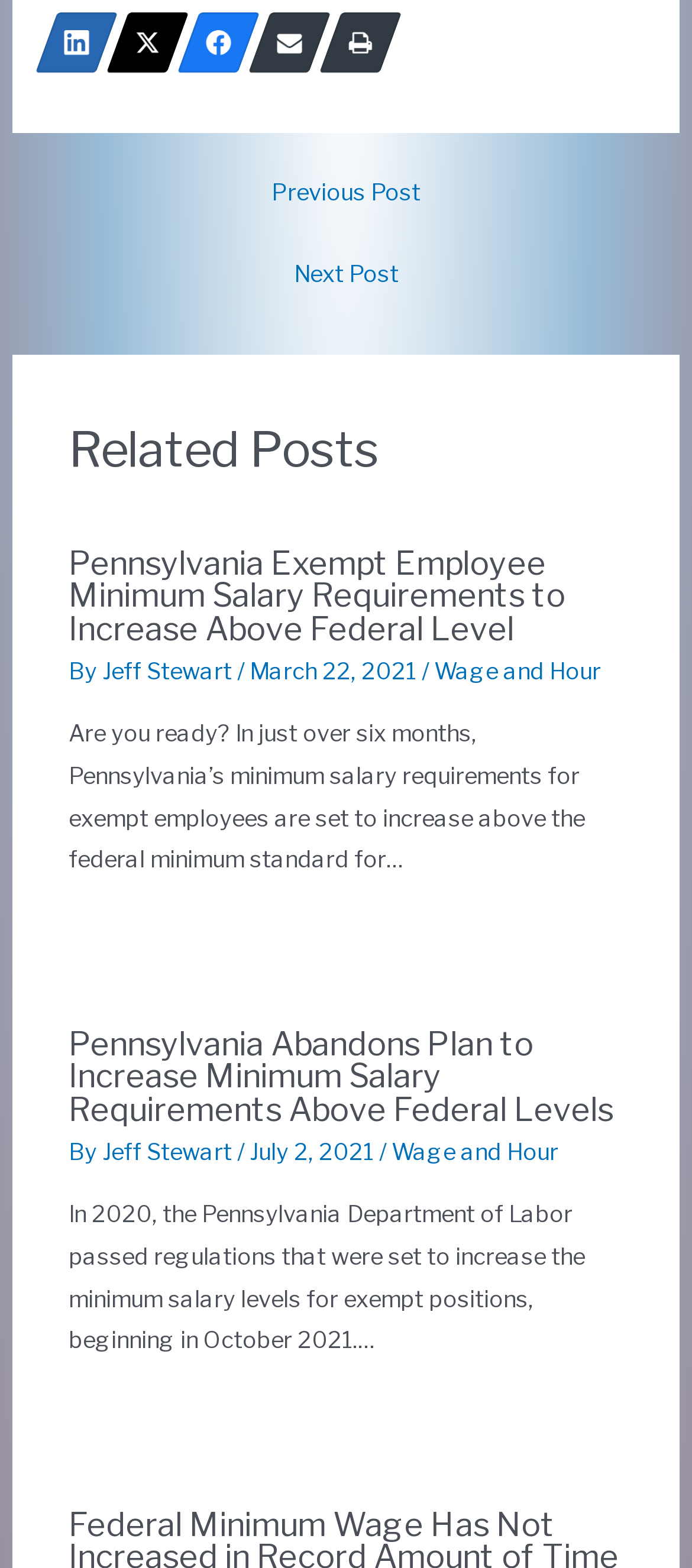How many related posts are displayed on the webpage?
Kindly answer the question with as much detail as you can.

The webpage contains two article elements with related post content, which can be inferred from the hierarchical structure and bounding box coordinates of the elements.